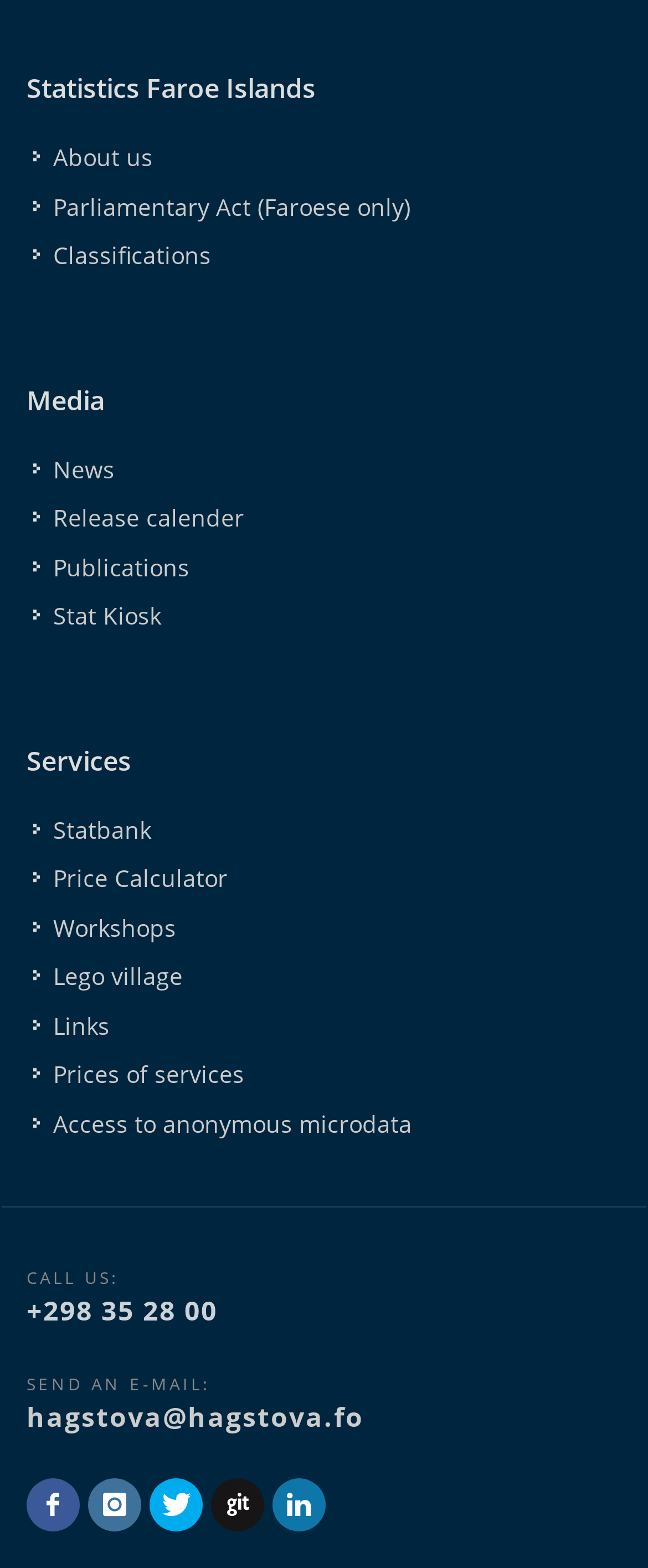Extract the bounding box coordinates for the UI element described as: "hagstova@hagstova.fo".

[0.041, 0.892, 0.562, 0.915]